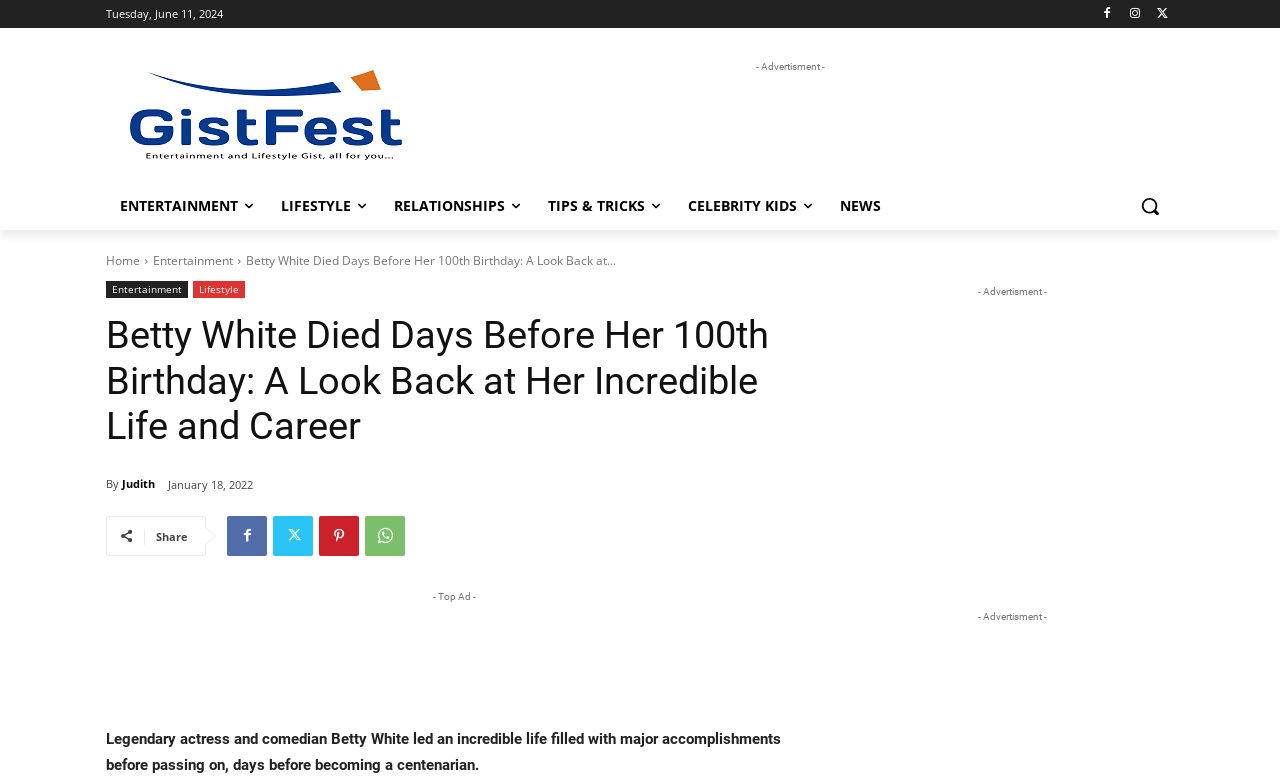Locate the bounding box coordinates of the clickable region necessary to complete the following instruction: "Search for something". Provide the coordinates in the format of four float numbers between 0 and 1, i.e., [left, top, right, bottom].

[0.88, 0.235, 0.917, 0.296]